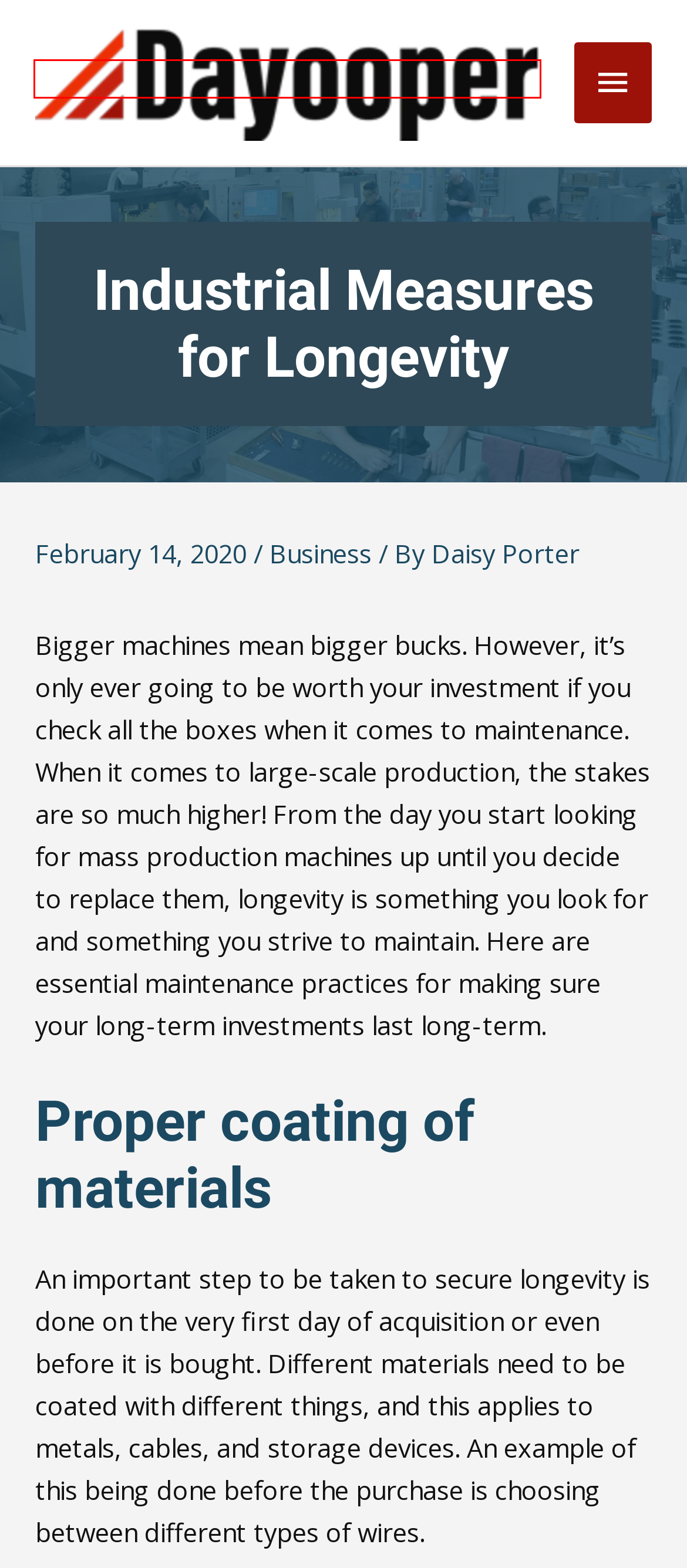You are given a webpage screenshot where a red bounding box highlights an element. Determine the most fitting webpage description for the new page that loads after clicking the element within the red bounding box. Here are the candidates:
A. From Scratch to Success: How to Build a Thriving Insurance Agency - Dayooper
B. Managing Your Mental Health at Work | Dayooper
C. Business Archives - Dayooper
D. Three Ways You're Ruining Your Kitchen Counters - How You're Causing Serious Damage to It | Dayooper
E. Dayooper - Personal Finance & Business Insights
F. 4 Effective Marketing Strategies for Restaurants in Salt Lake City | Dayooper
G. Home Buying: Things to Remember When Setting a Budget | Dayooper
H. Uncategorized Archives - Dayooper

E